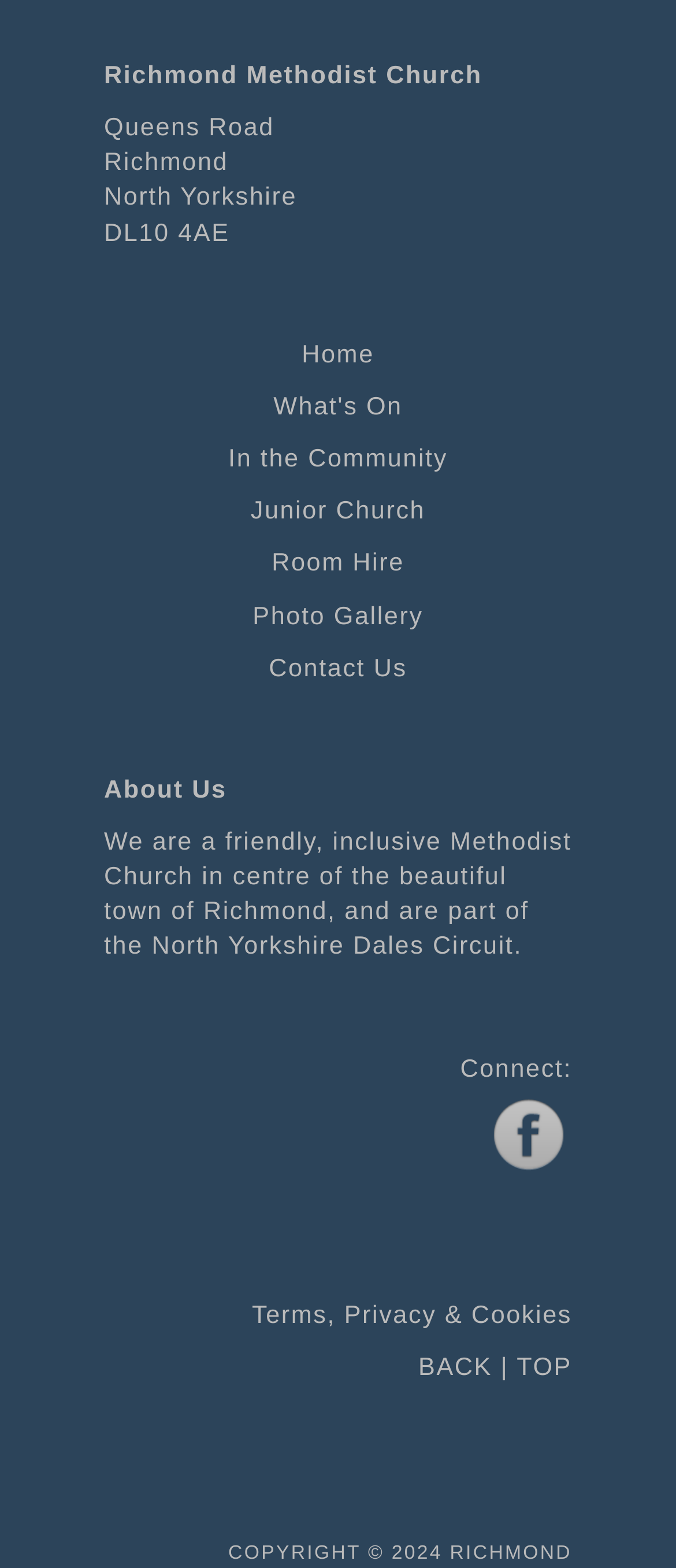Determine the bounding box coordinates for the area you should click to complete the following instruction: "Visit the Propercalifornia website".

None